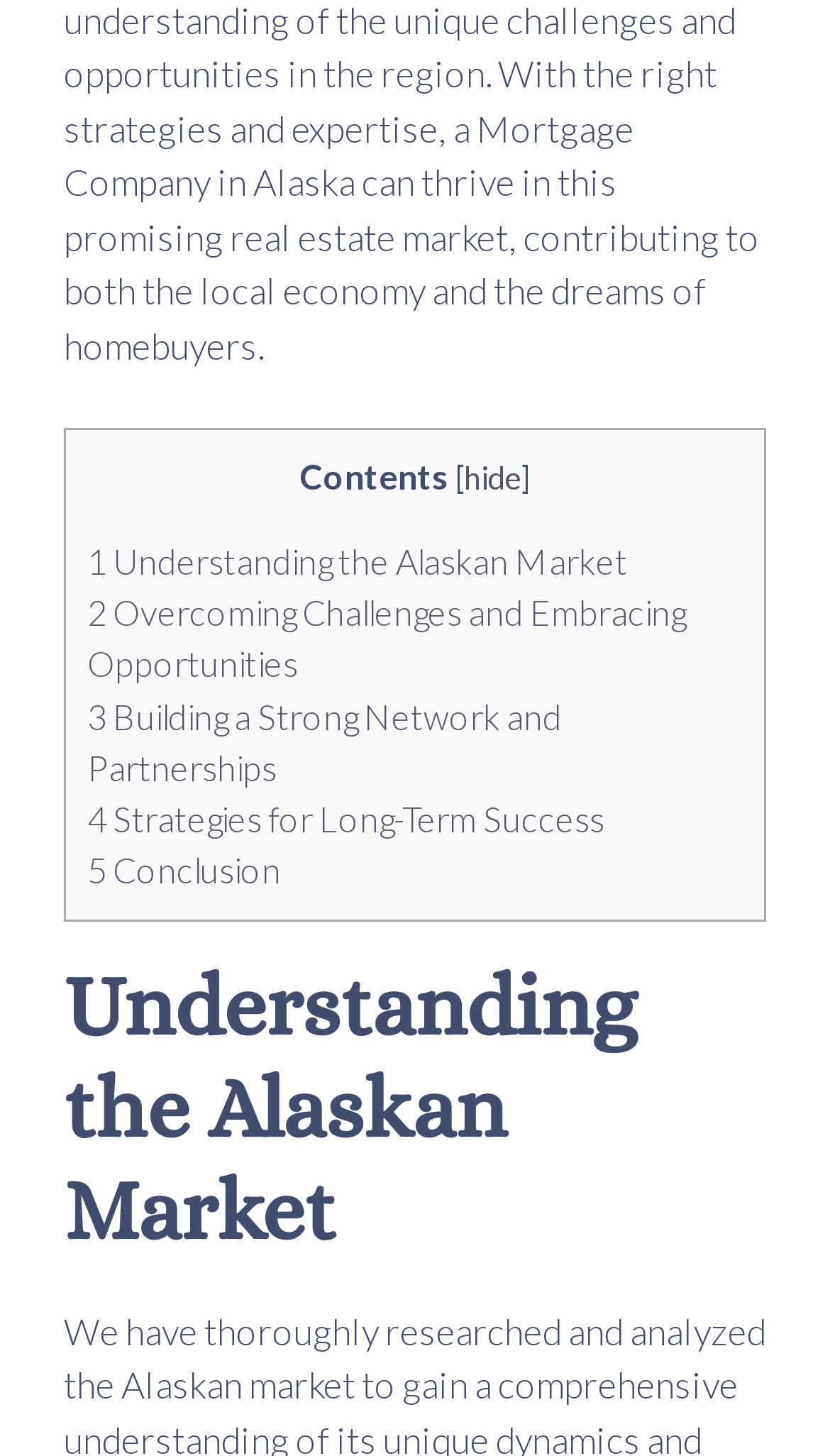Please give a concise answer to this question using a single word or phrase: 
What is the first link in the contents section?

1 Understanding the Alaskan Market